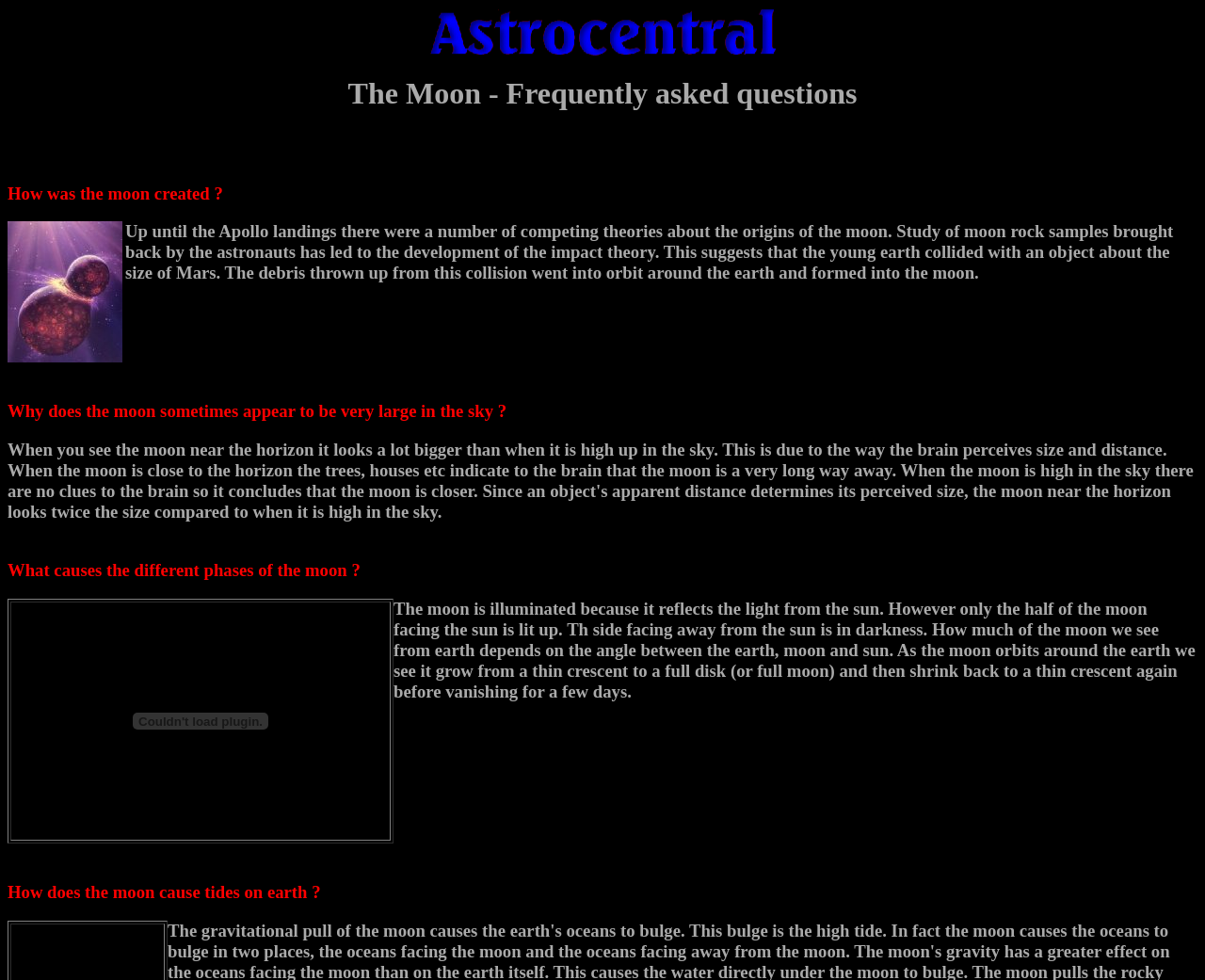What is the source of the picture courtesy of?
Provide a fully detailed and comprehensive answer to the question.

The picture depicting the impact that could have caused the earth-moon system is courtesy of Southwest Research Institute and NASA.